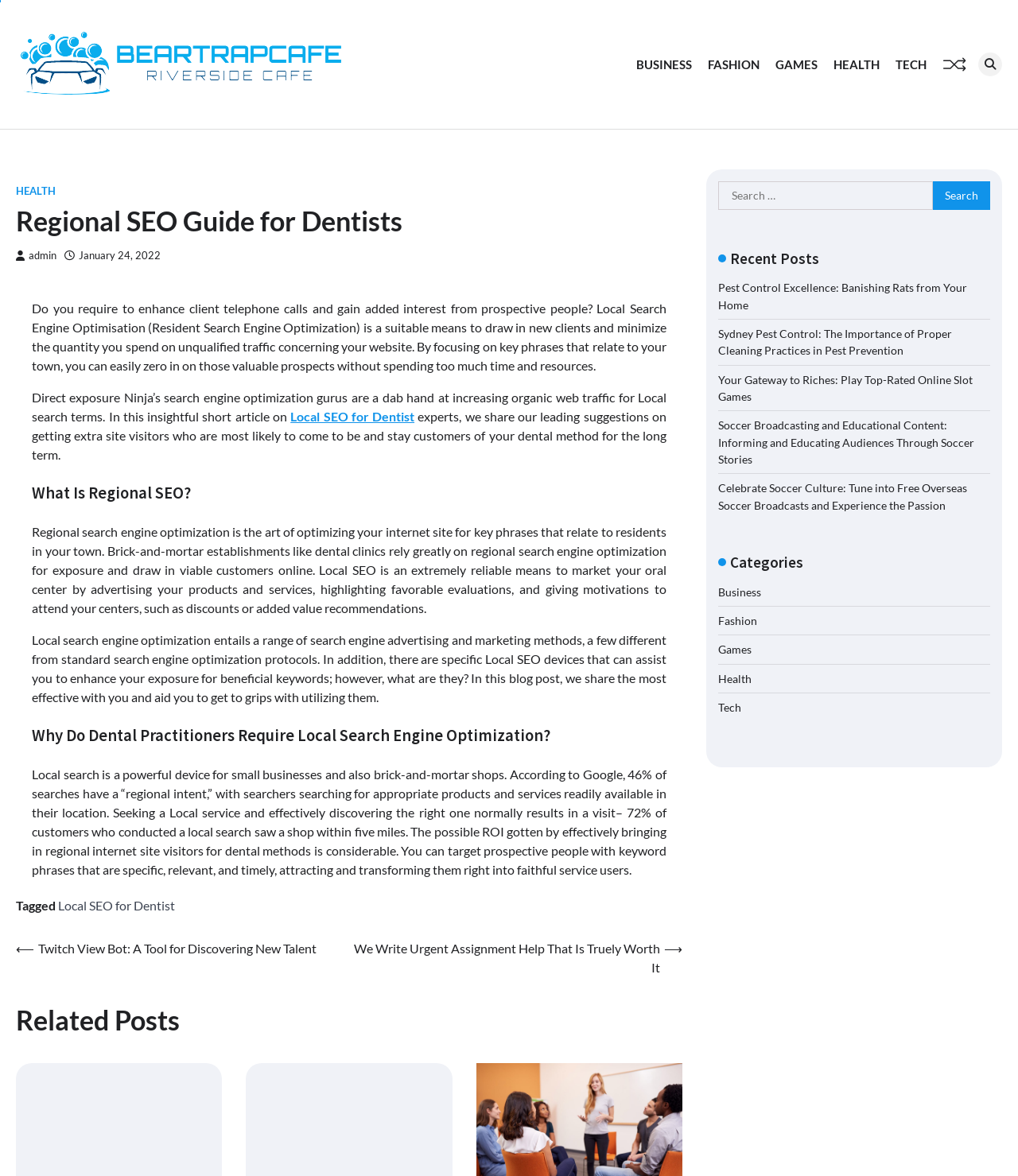Please pinpoint the bounding box coordinates for the region I should click to adhere to this instruction: "Visit the 'Local SEO for Dentist' page".

[0.285, 0.348, 0.407, 0.361]